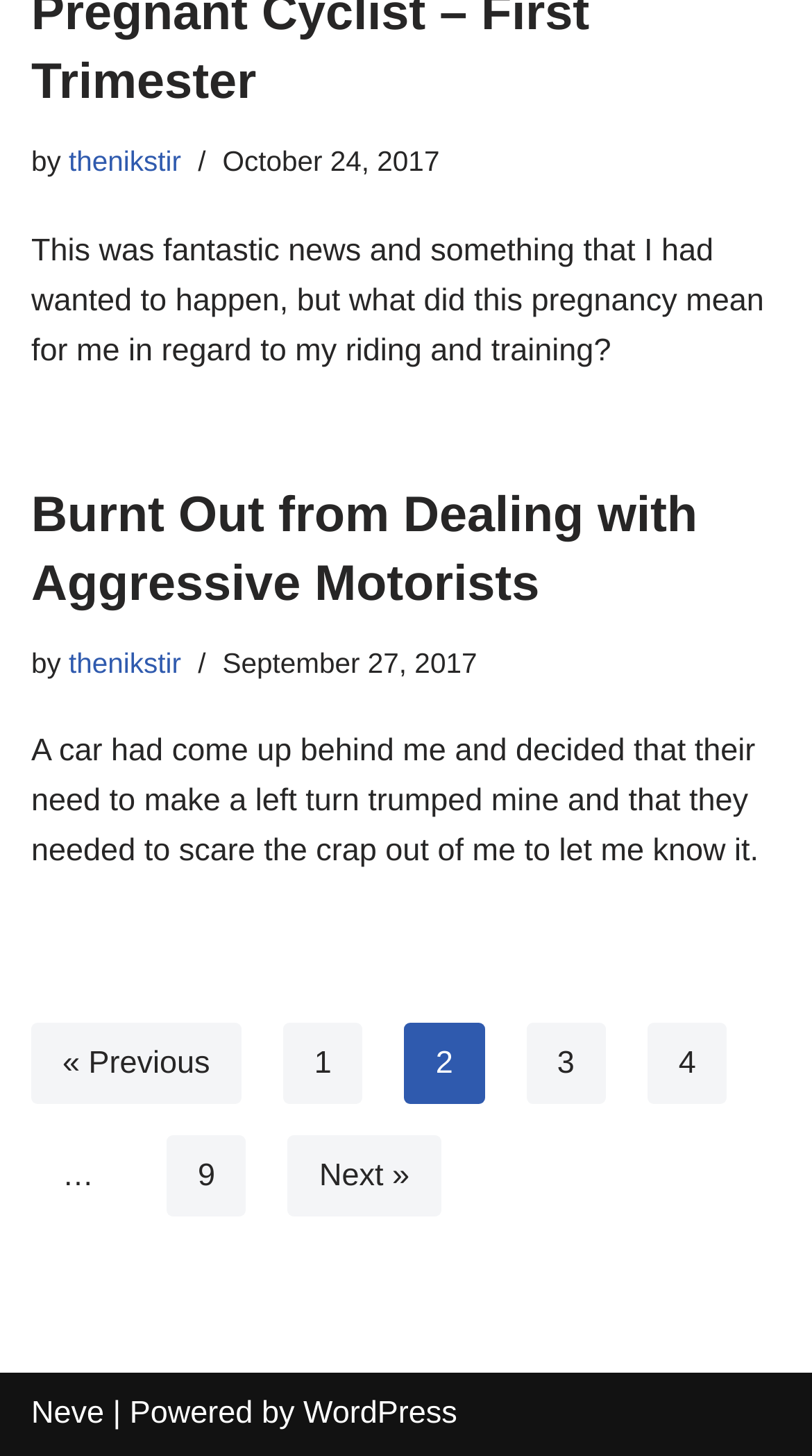Determine the coordinates of the bounding box that should be clicked to complete the instruction: "read the article titled 'Burnt Out from Dealing with Aggressive Motorists'". The coordinates should be represented by four float numbers between 0 and 1: [left, top, right, bottom].

[0.038, 0.334, 0.859, 0.421]